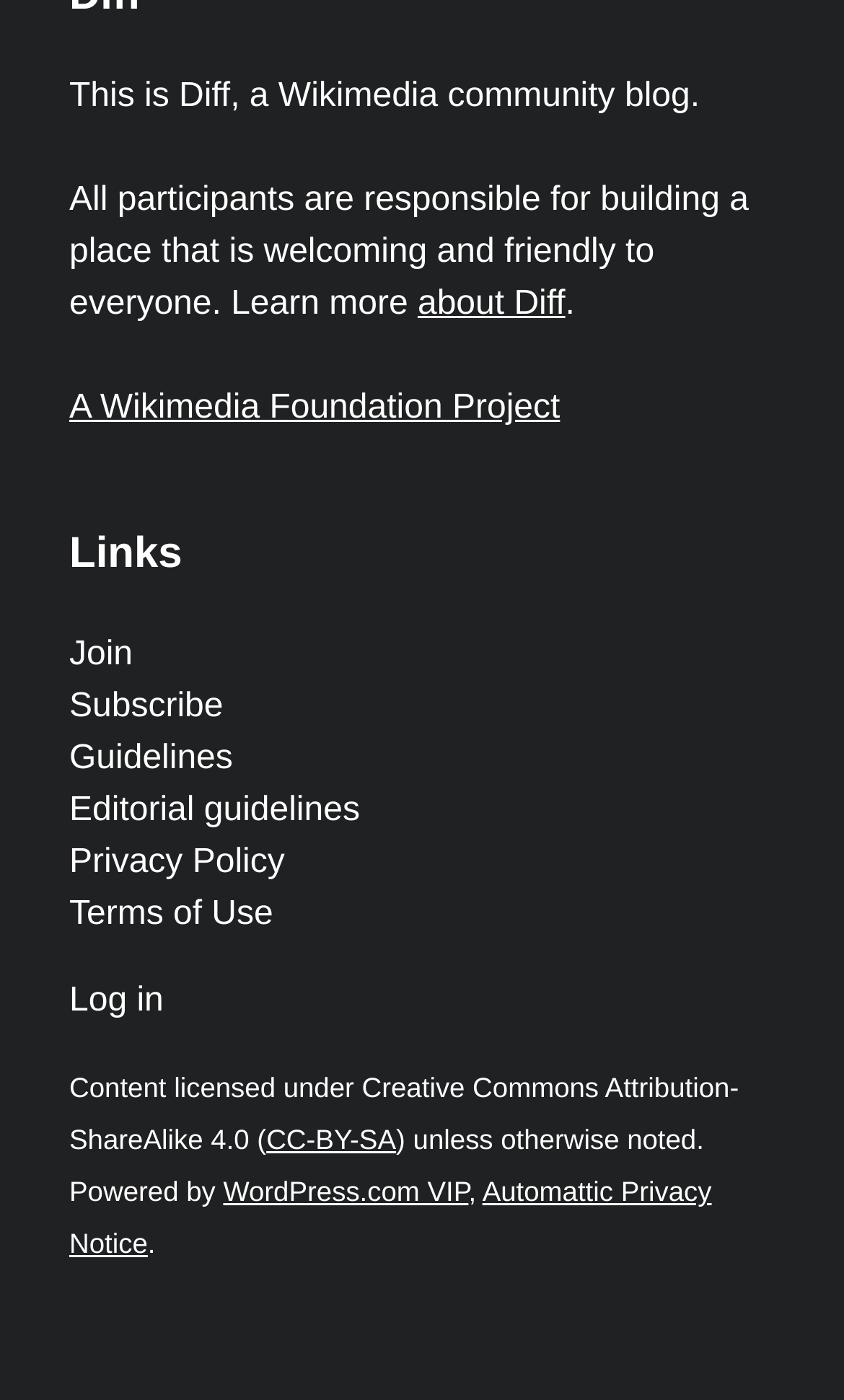What platform is powering this website?
Carefully analyze the image and provide a thorough answer to the question.

The static text element mentions that the website is 'Powered by WordPress.com VIP', which indicates that this platform is powering the website.